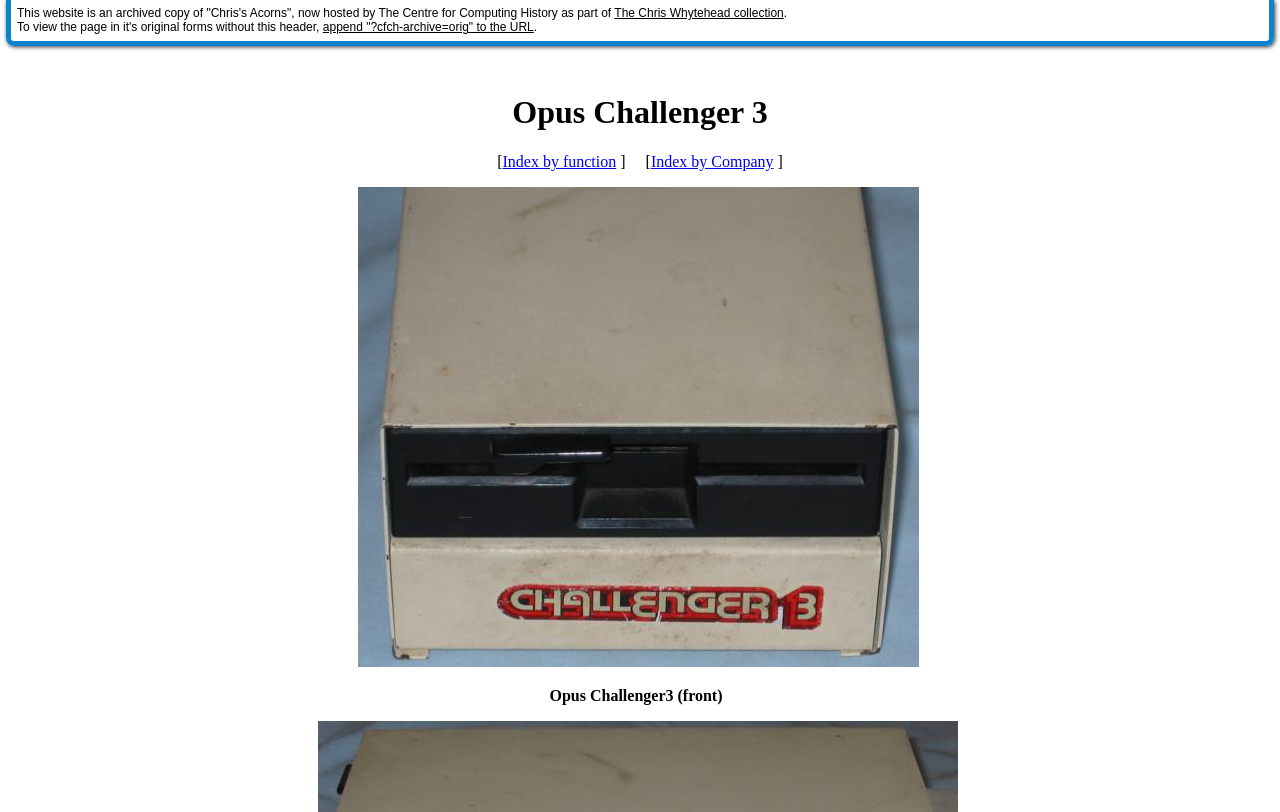How many indexes are provided on the webpage?
Observe the image and answer the question with a one-word or short phrase response.

2